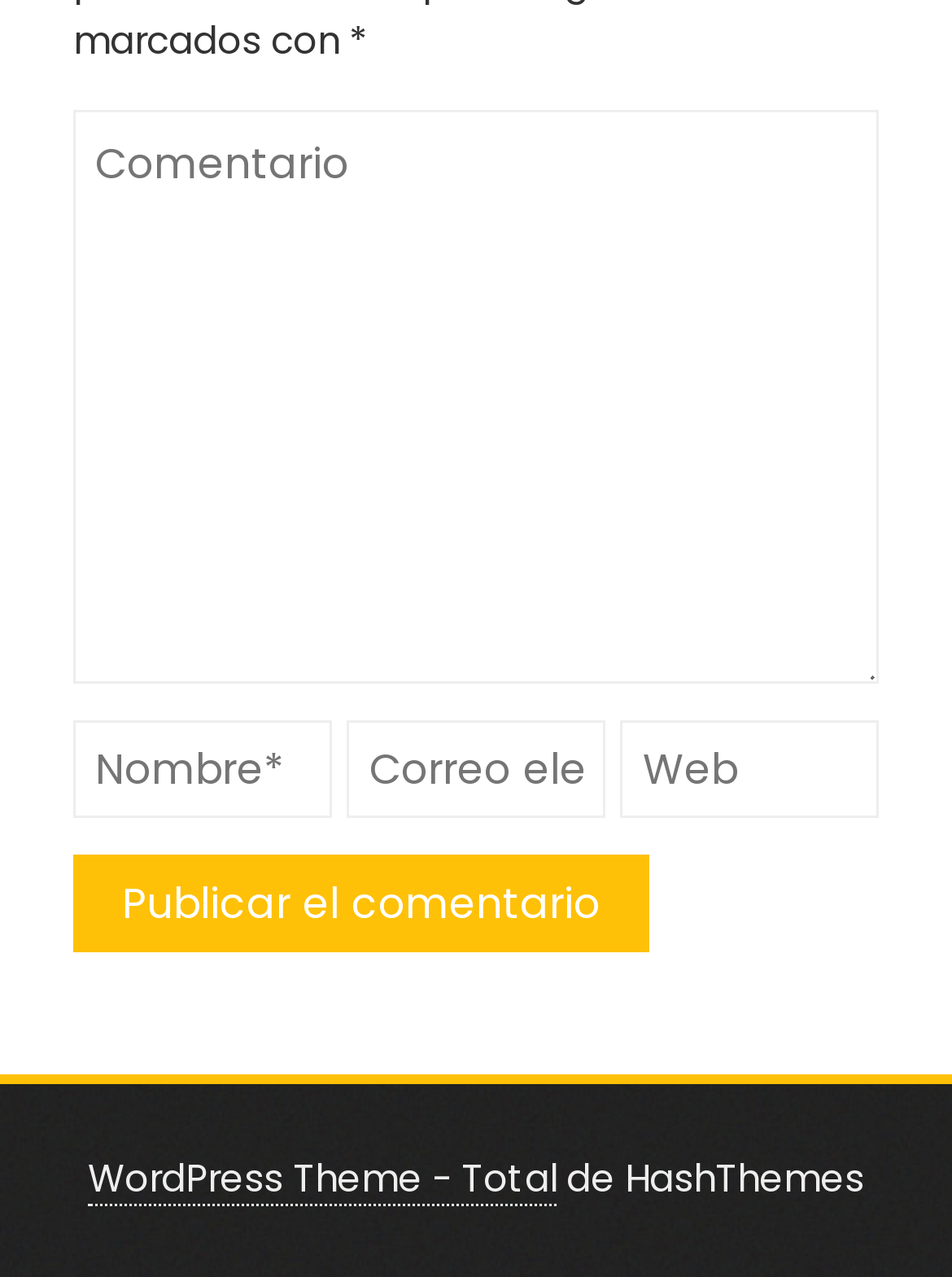Is the 'Web' field required?
Please use the visual content to give a single word or phrase answer.

No